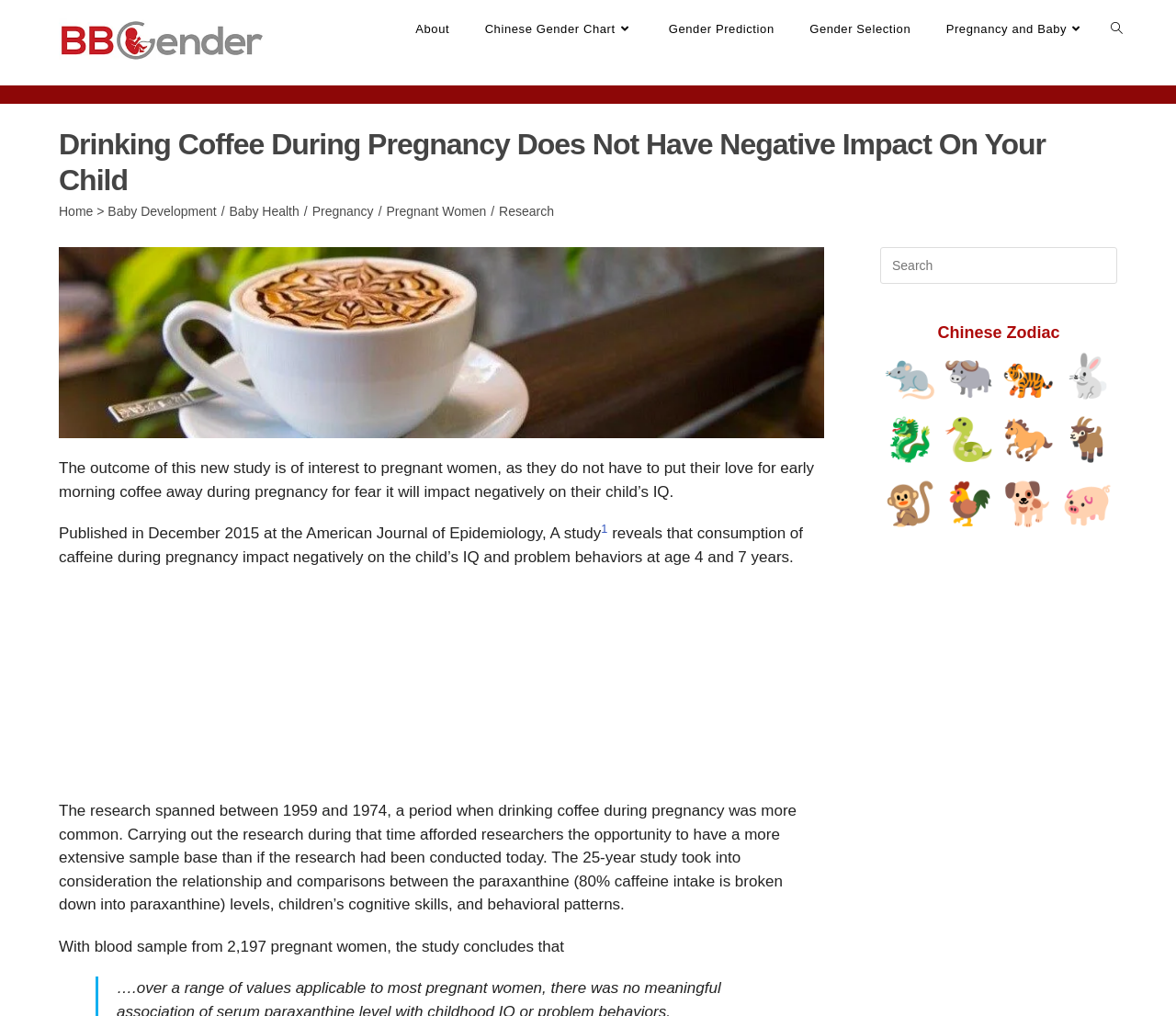What is the purpose of the Chinese Zodiac table on the webpage?
Examine the image closely and answer the question with as much detail as possible.

The Chinese Zodiac table is presented on the webpage as a complementary feature, likely to provide additional information to visitors who are interested in Chinese culture and astrology. The table displays various Chinese Zodiac signs and their corresponding characteristics.